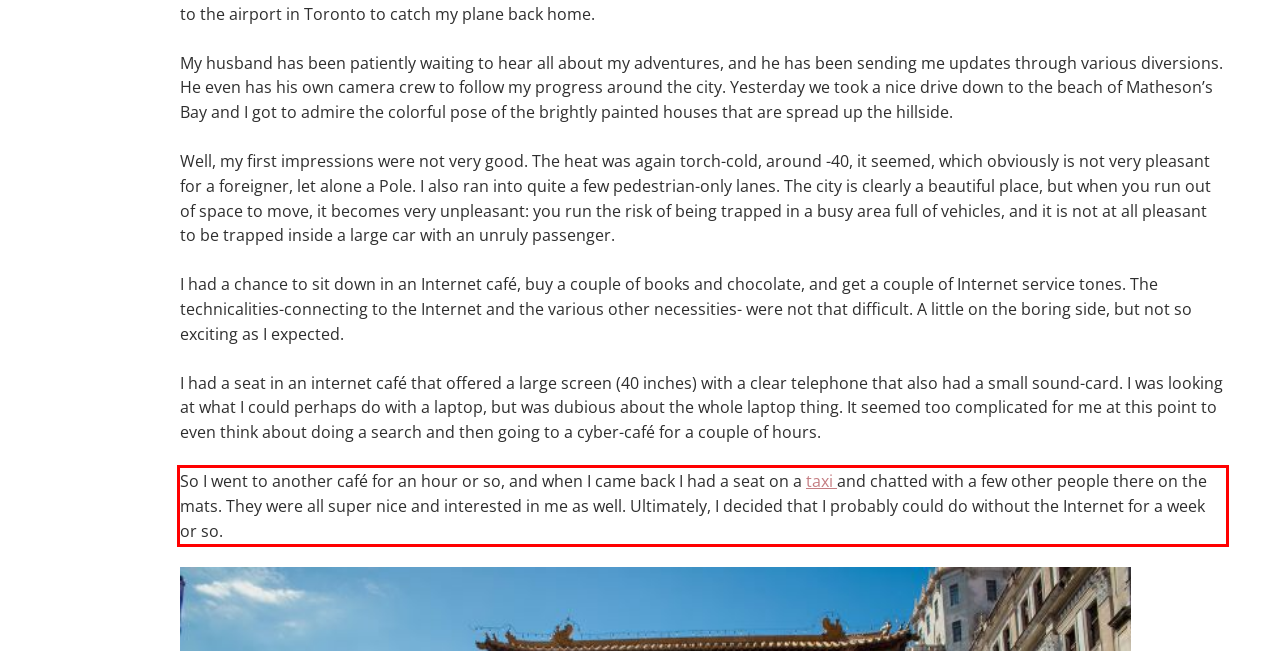Using OCR, extract the text content found within the red bounding box in the given webpage screenshot.

So I went to another café for an hour or so, and when I came back I had a seat on a taxi and chatted with a few other people there on the mats. They were all super nice and interested in me as well. Ultimately, I decided that I probably could do without the Internet for a week or so.